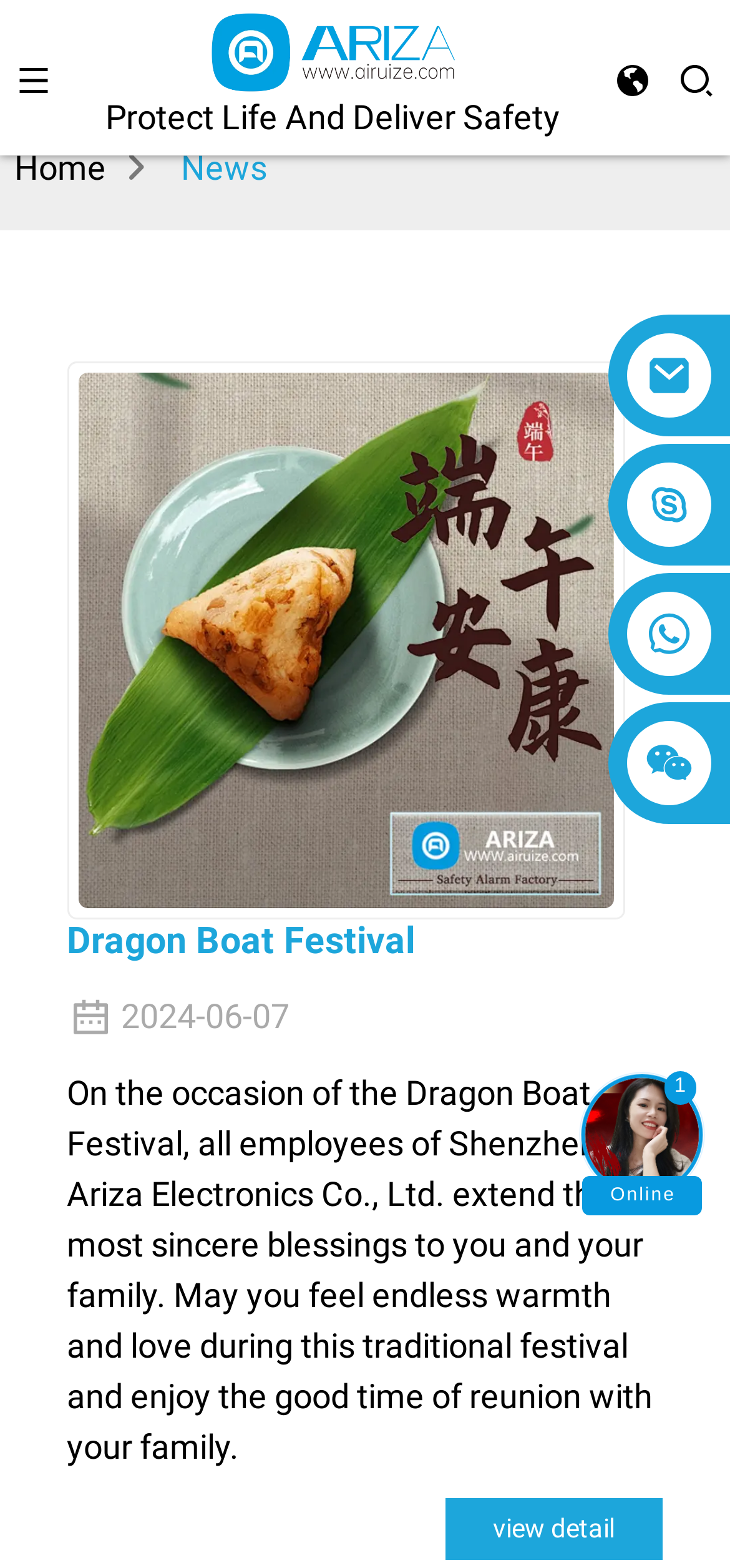Using floating point numbers between 0 and 1, provide the bounding box coordinates in the format (top-left x, top-left y, bottom-right x, bottom-right y). Locate the UI element described here: alisa@airuize.com

[0.369, 0.215, 0.759, 0.254]